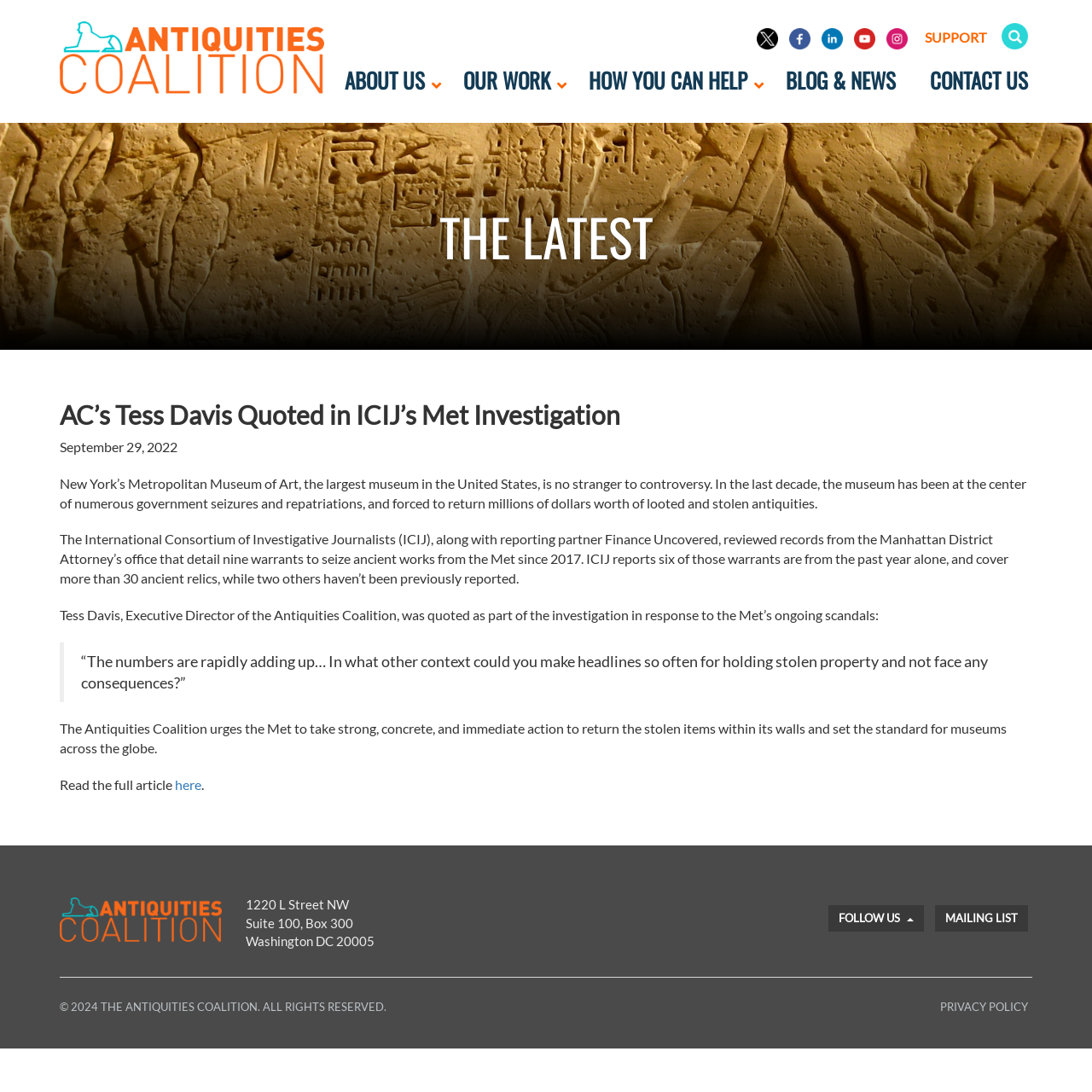Pinpoint the bounding box coordinates of the clickable area necessary to execute the following instruction: "Click on Twitter". The coordinates should be given as four float numbers between 0 and 1, namely [left, top, right, bottom].

[0.693, 0.027, 0.712, 0.041]